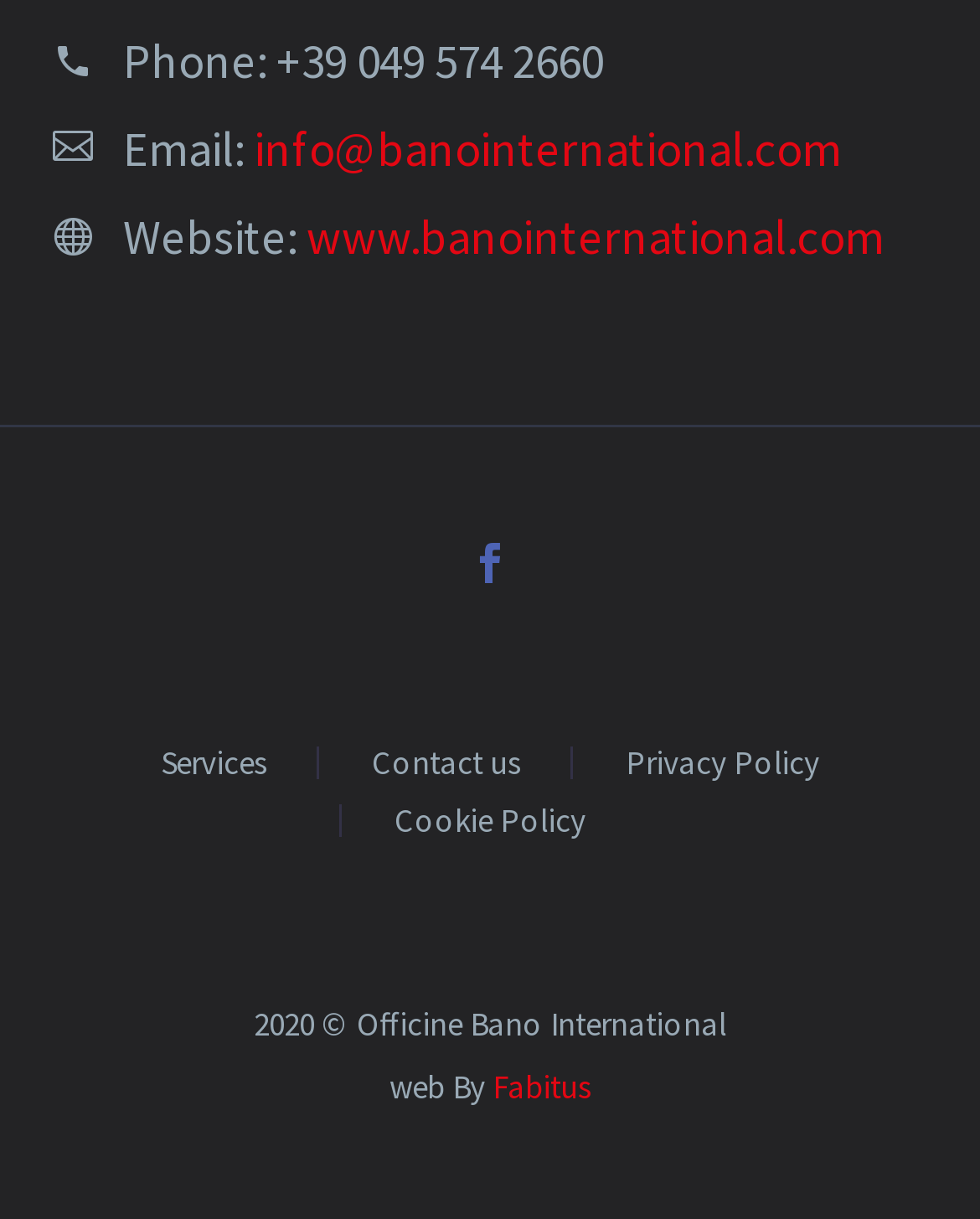Please identify the coordinates of the bounding box that should be clicked to fulfill this instruction: "click the first social media link".

None